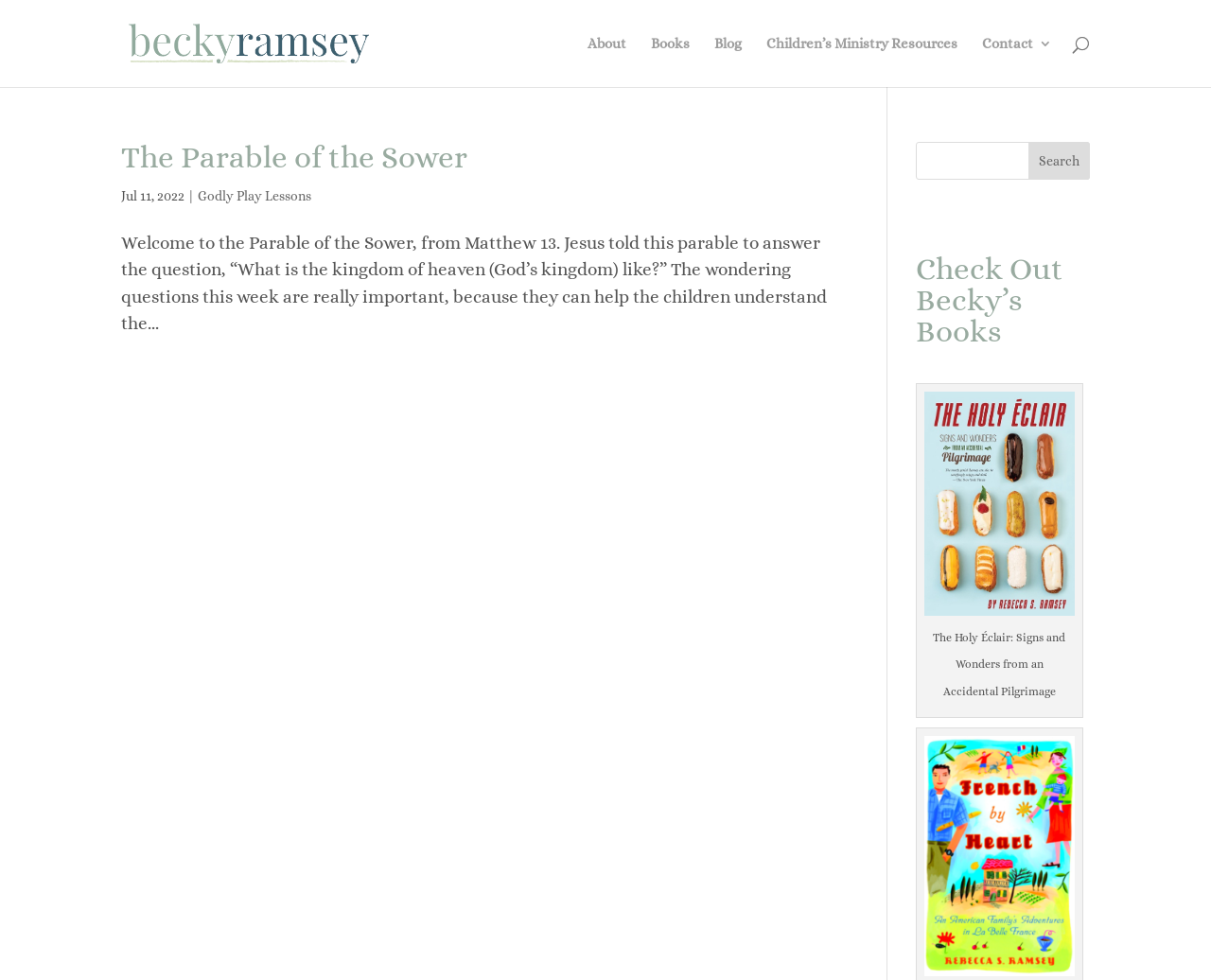What is the purpose of the search bar?
Based on the screenshot, provide a one-word or short-phrase response.

To search the website